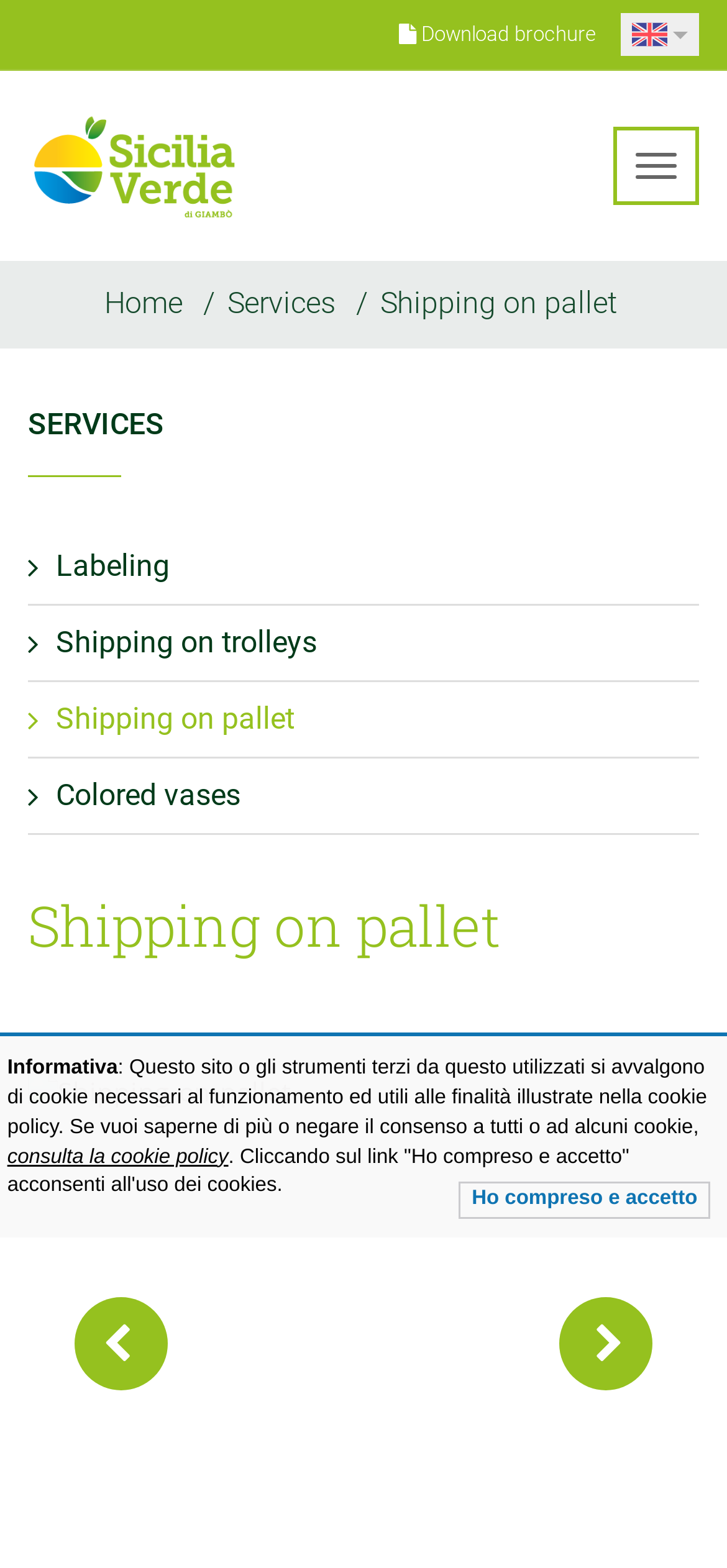Identify the bounding box coordinates of the region that needs to be clicked to carry out this instruction: "Go to Home". Provide these coordinates as four float numbers ranging from 0 to 1, i.e., [left, top, right, bottom].

[0.144, 0.182, 0.251, 0.204]